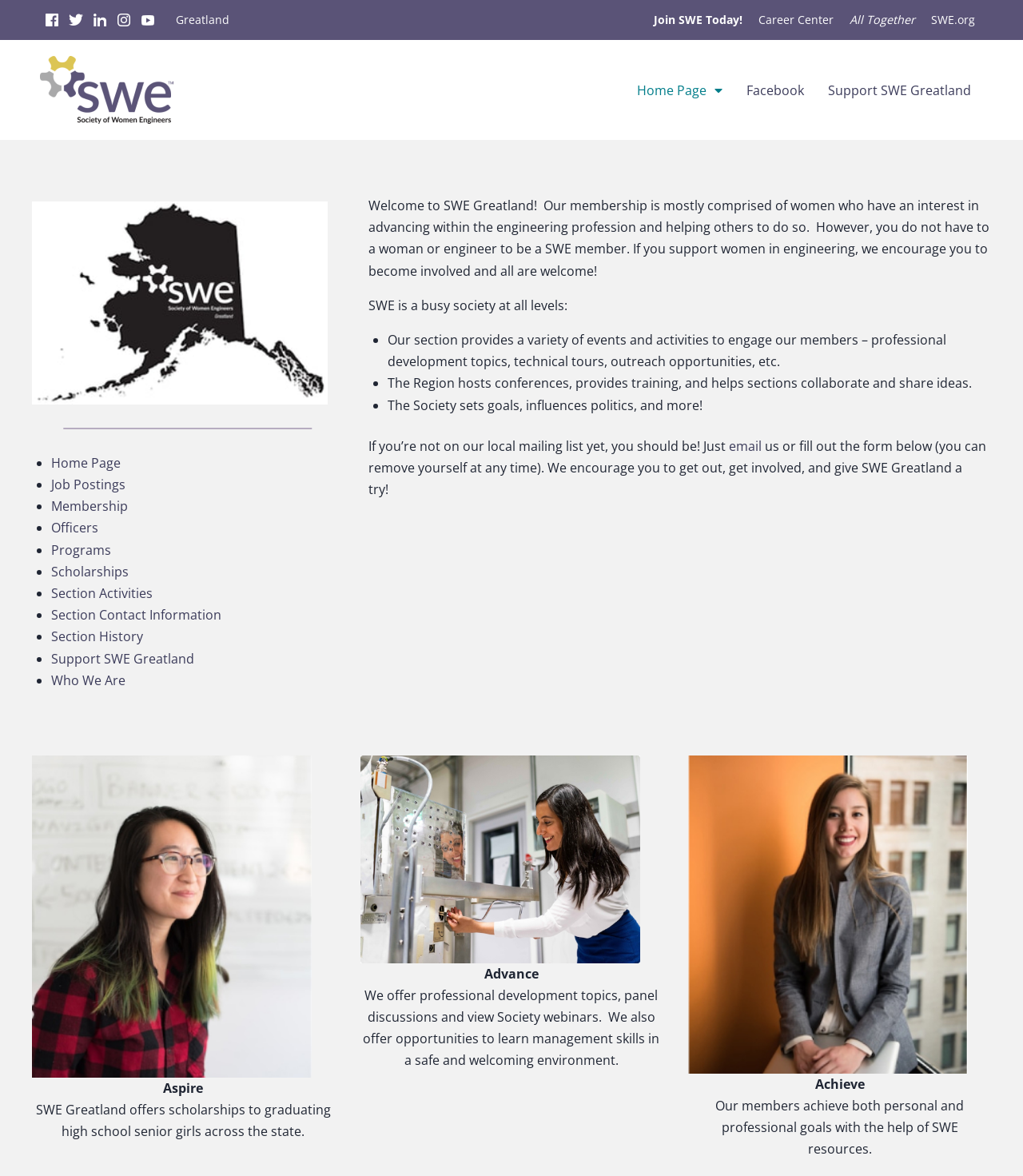Based on the description "Officers", find the bounding box of the specified UI element.

[0.05, 0.442, 0.096, 0.456]